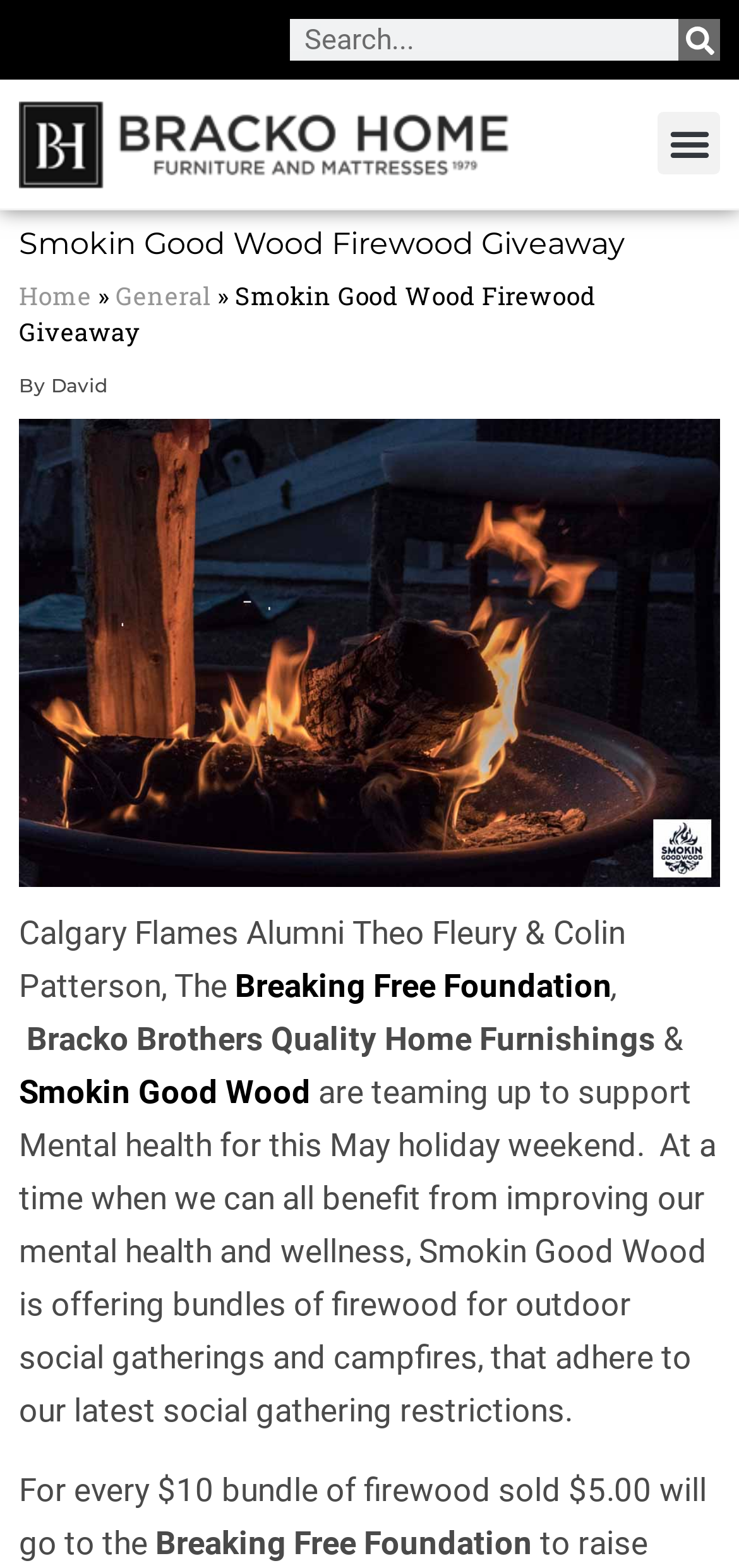Highlight the bounding box coordinates of the element that should be clicked to carry out the following instruction: "Visit Smokin Good Wood website". The coordinates must be given as four float numbers ranging from 0 to 1, i.e., [left, top, right, bottom].

[0.026, 0.684, 0.421, 0.708]